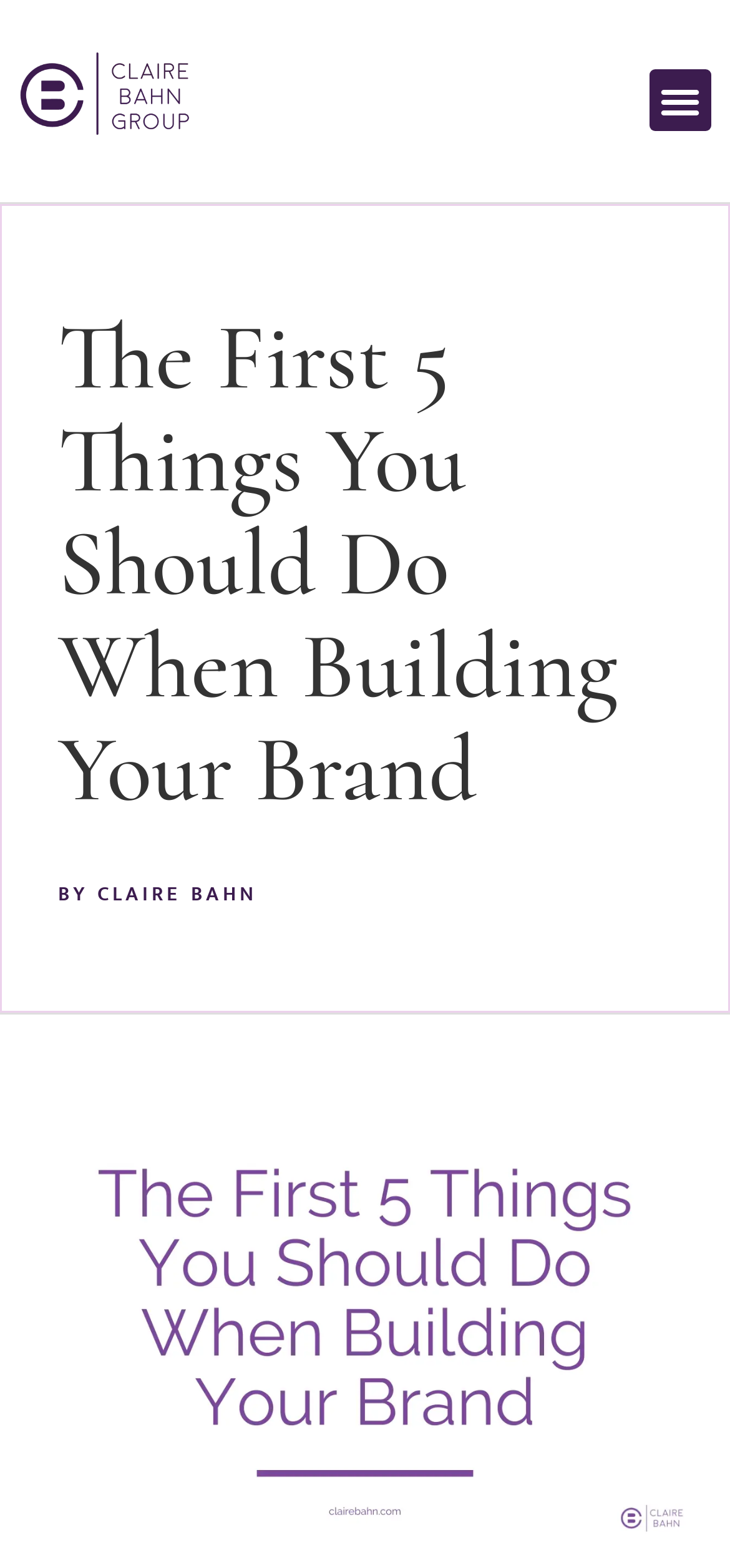Identify the bounding box for the element characterized by the following description: "Menu".

[0.89, 0.045, 0.974, 0.084]